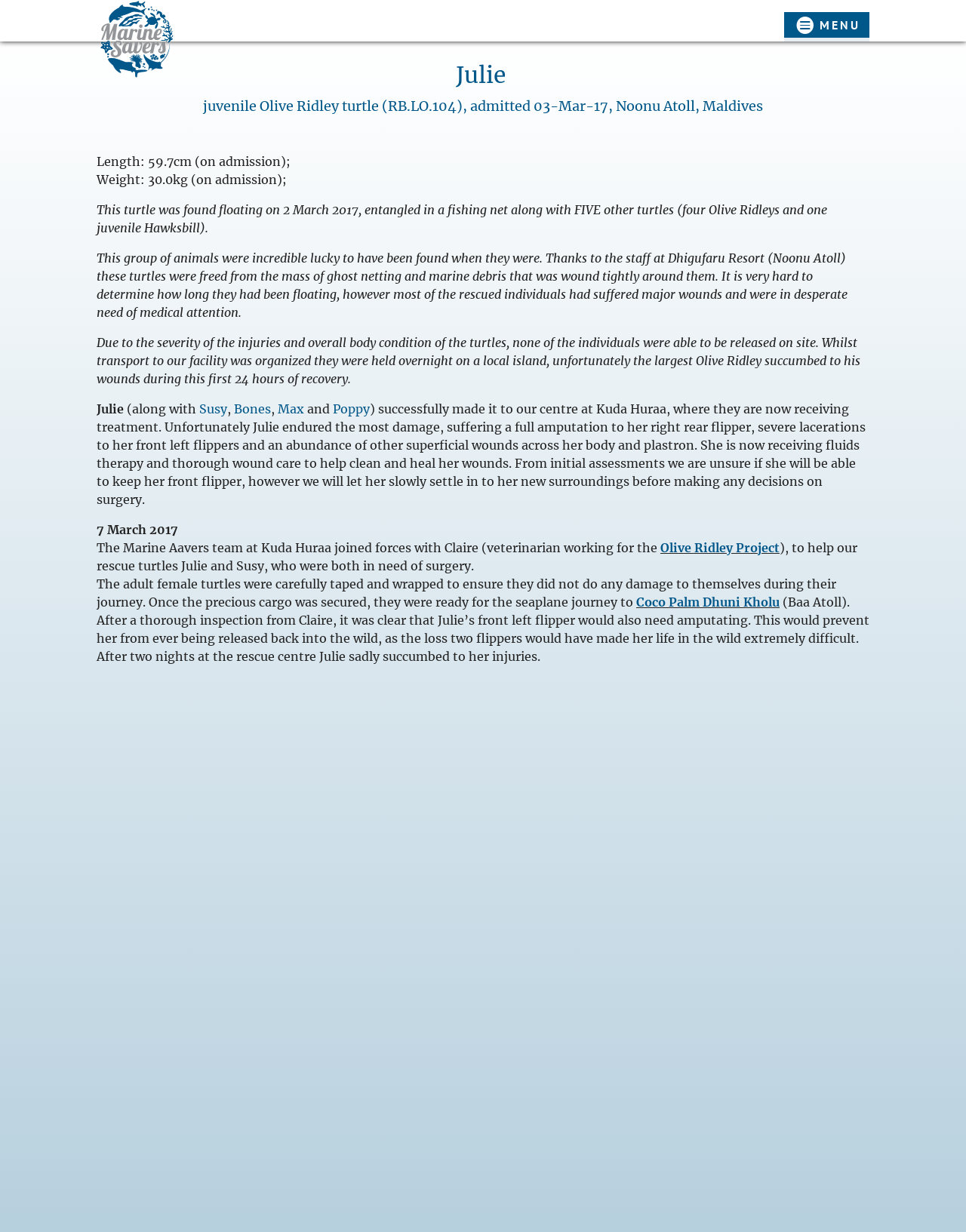Offer a meticulous description of the webpage's structure and content.

The webpage is about turtle conservation in the Maldives, specifically featuring a rescue turtle named Julie. At the top of the page, there are two links: "Marine Savers" on the left and a menu icon on the right. Below the menu icon, there is a heading that reads "Julie Rescue Turtle" with a small image of a turtle next to it.

The main content of the page is divided into sections, each describing Julie's story. The first section provides information about Julie, a juvenile Olive Ridley turtle, including her length, weight, and admission details. The following sections describe how Julie was found entangled in a fishing net with five other turtles, and how they were rescued and brought to a facility for medical attention.

The text explains the severity of Julie's injuries, including the amputation of her right rear flipper and lacerations to her front left flippers. It also mentions that she received fluids therapy and wound care. The page includes links to other turtles, such as Susy, Bones, Max, and Poppy, who were also rescued and received treatment.

The webpage also mentions the Marine Savers team and a veterinarian from the Olive Ridley Project, who worked together to help Julie and Susy, who both required surgery. The text describes how the turtles were prepared for a seaplane journey to Coco Palm Dhuni Kholu in Baa Atoll.

Unfortunately, Julie's story takes a sad turn, as her front left flipper also needed to be amputated, making it impossible for her to be released back into the wild. The page concludes with the news that Julie succumbed to her injuries after two nights at the rescue centre.